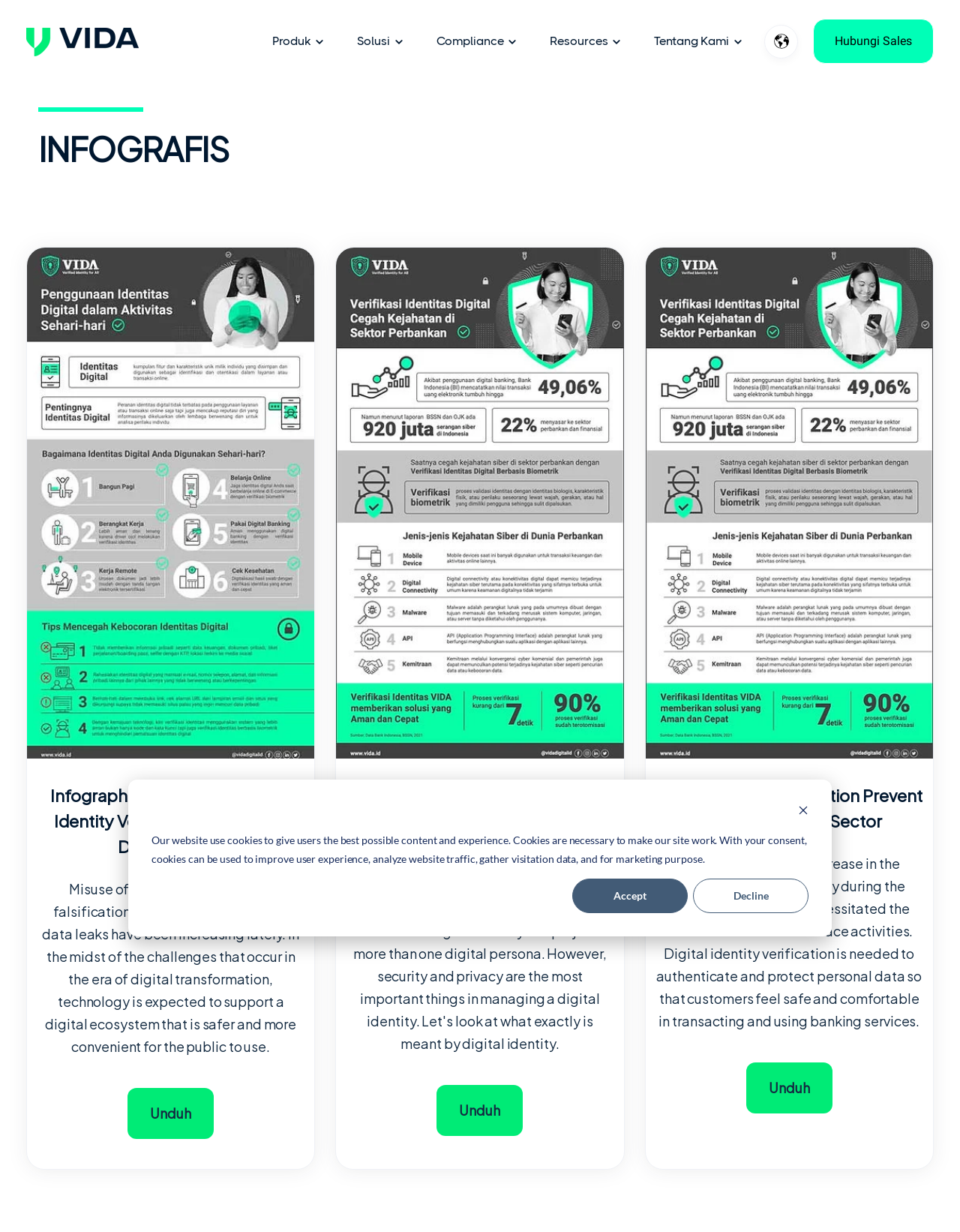Locate the bounding box for the described UI element: "alt="VIDA_2023-09" title="VIDA_2023-09"". Ensure the coordinates are four float numbers between 0 and 1, formatted as [left, top, right, bottom].

[0.027, 0.034, 0.145, 0.048]